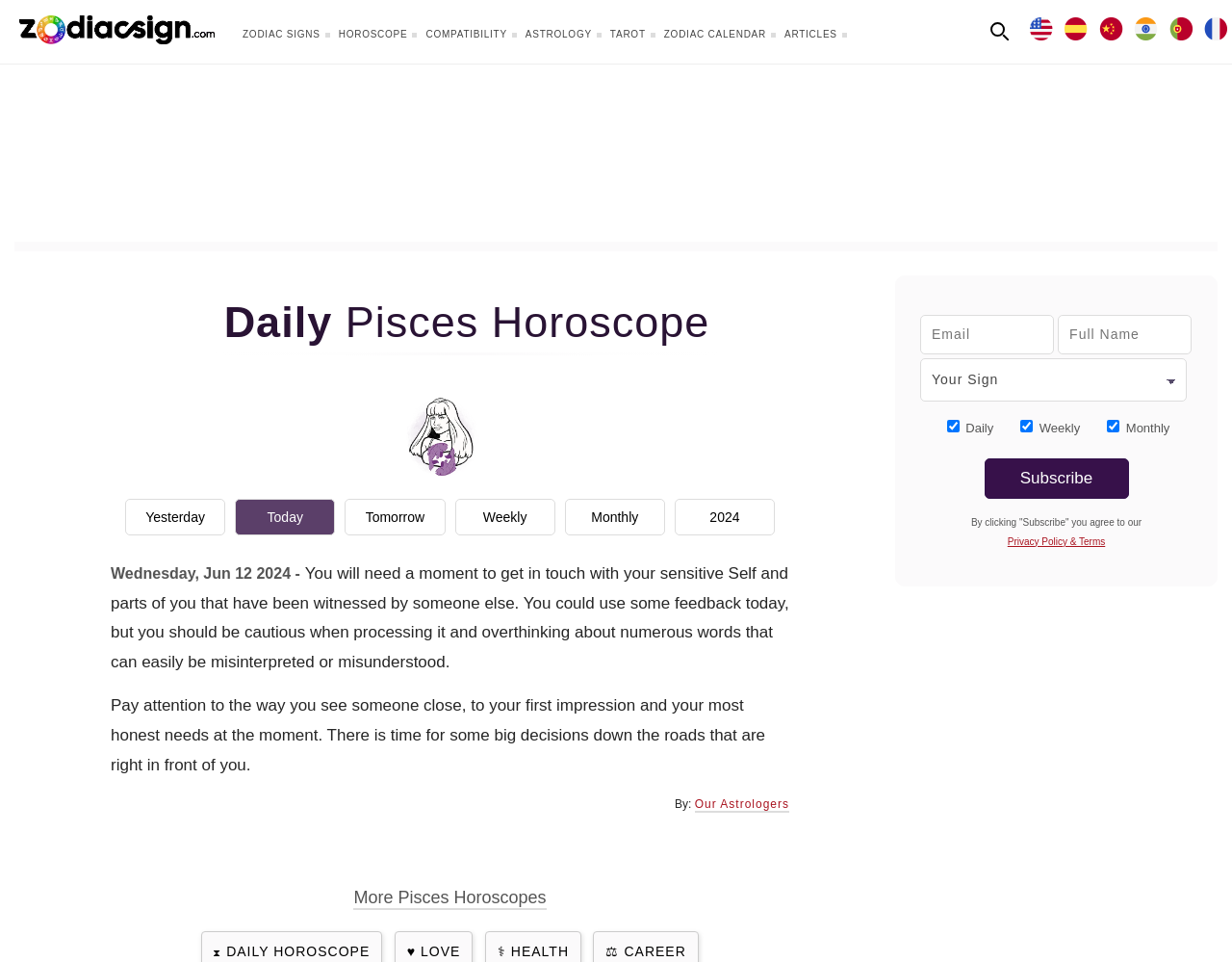What is the author of the horoscope?
Look at the image and respond with a one-word or short-phrase answer.

Our Astrologers